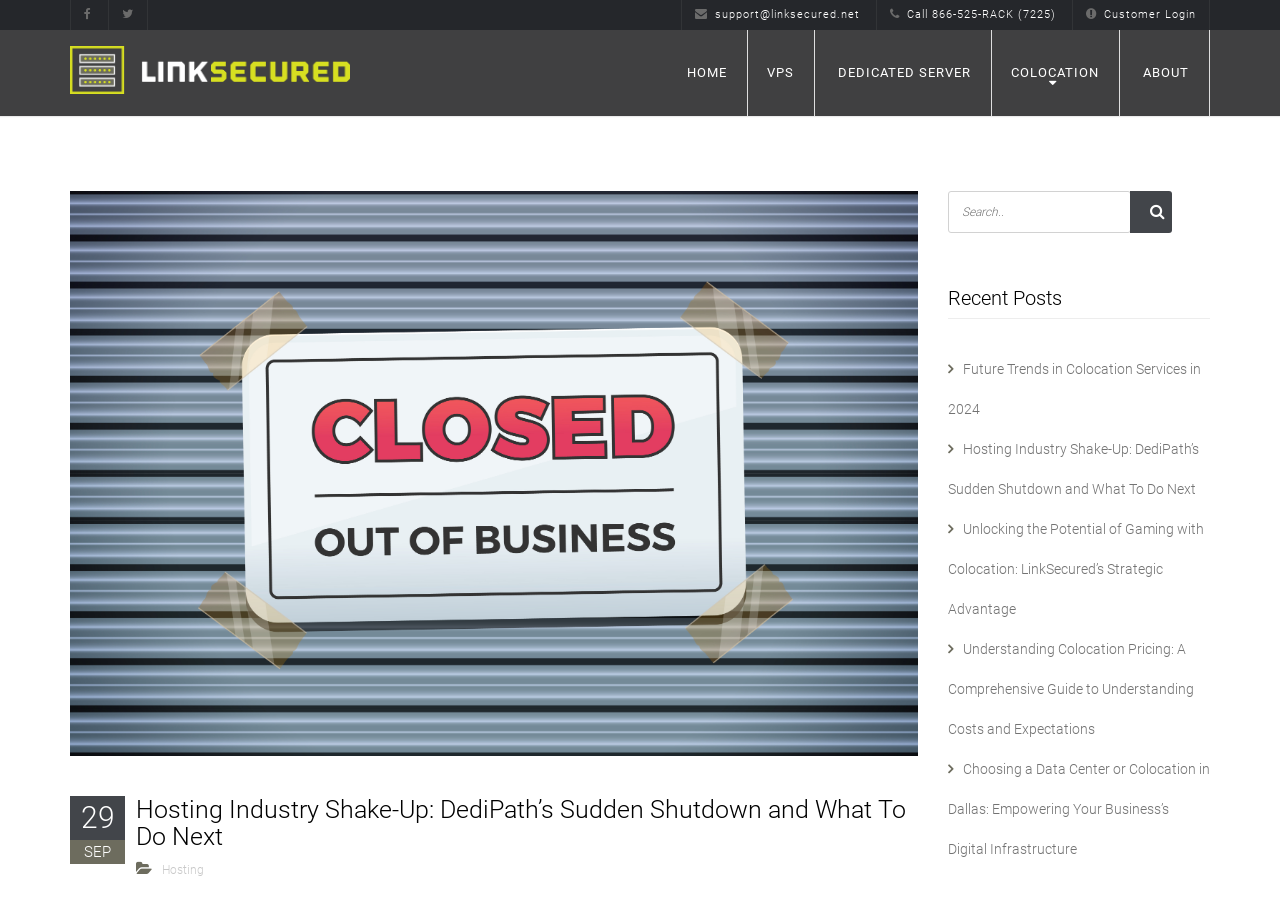What is the company name?
Using the visual information, reply with a single word or short phrase.

LinkSecured LLC